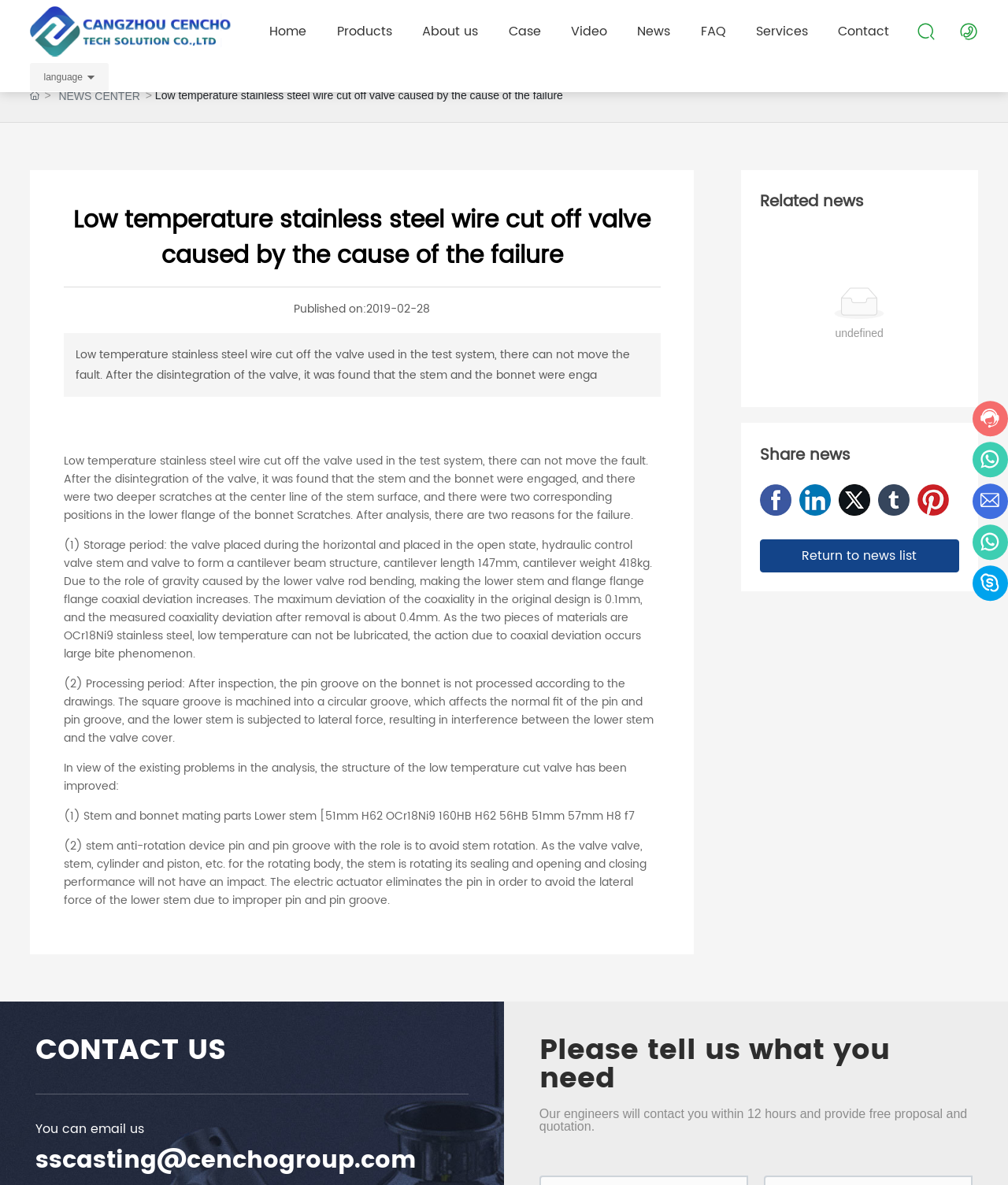How can users contact the company?
Identify the answer in the screenshot and reply with a single word or phrase.

By email